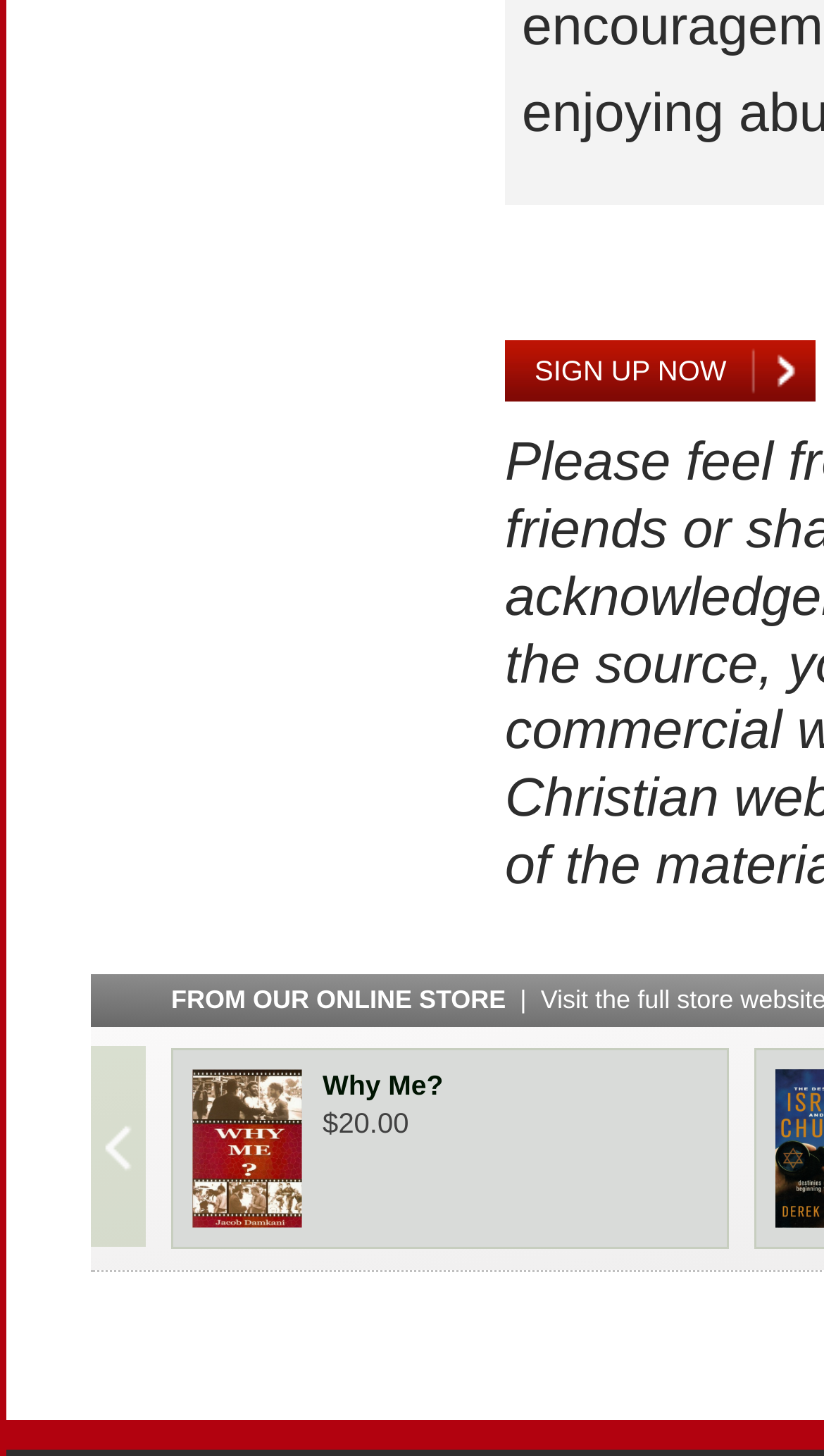Extract the bounding box of the UI element described as: "Zoom".

None